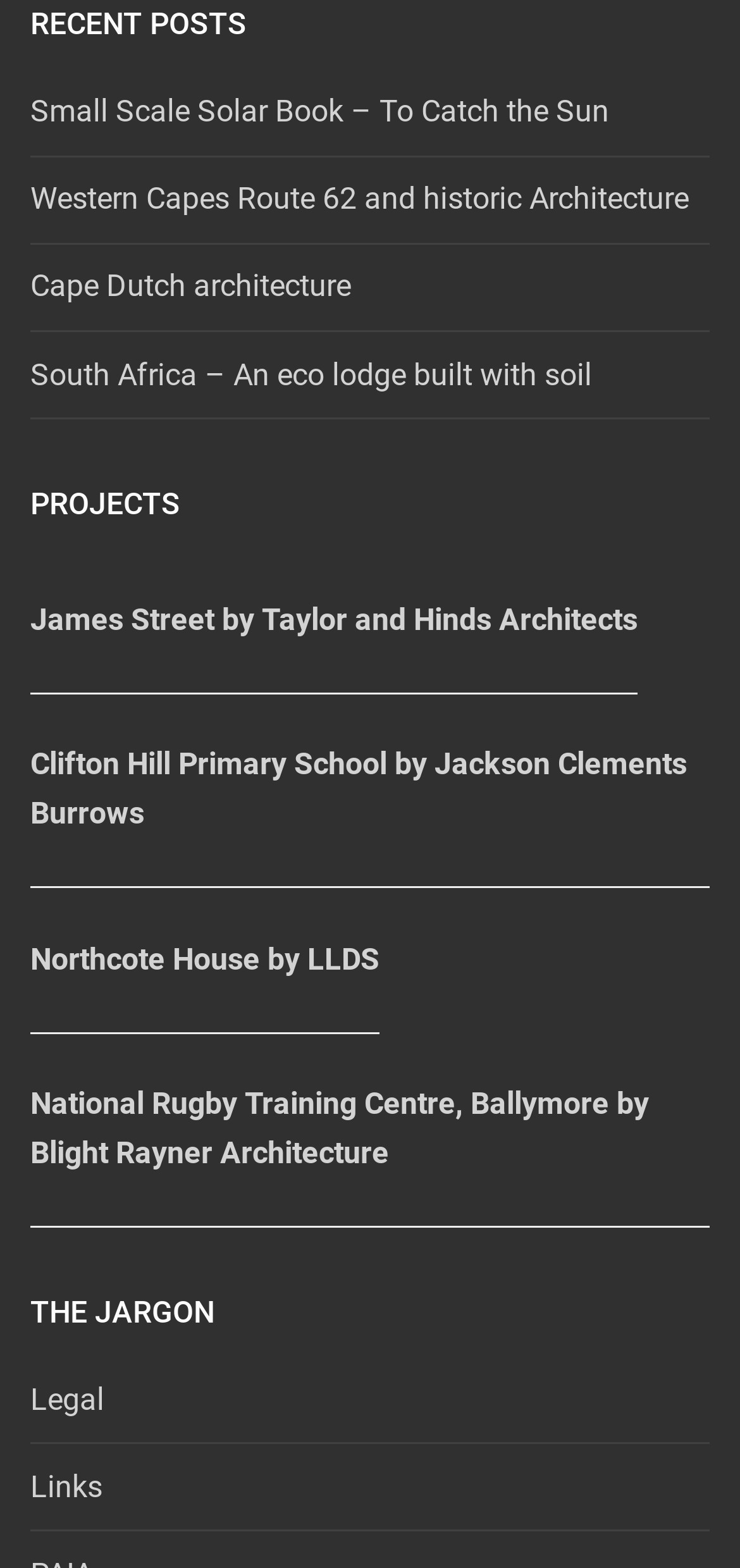Can you show the bounding box coordinates of the region to click on to complete the task described in the instruction: "check Links"?

[0.041, 0.933, 0.959, 0.977]